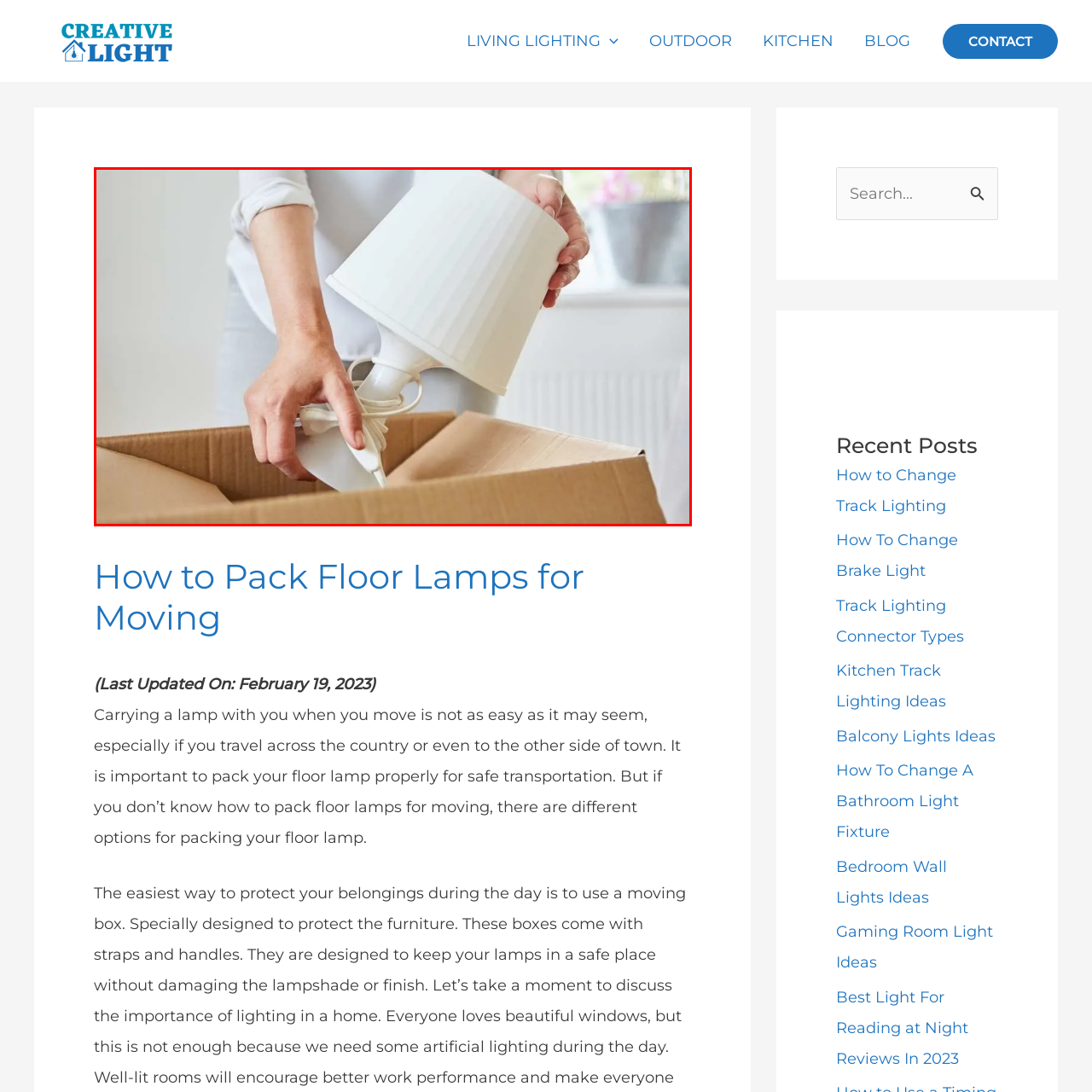What is the purpose of the image?
Observe the image marked by the red bounding box and answer in detail.

The image is meant to illustrate the process of packing delicate items, specifically floor lamps, for moving, and highlights the importance of proper packing to ensure safe transportation.